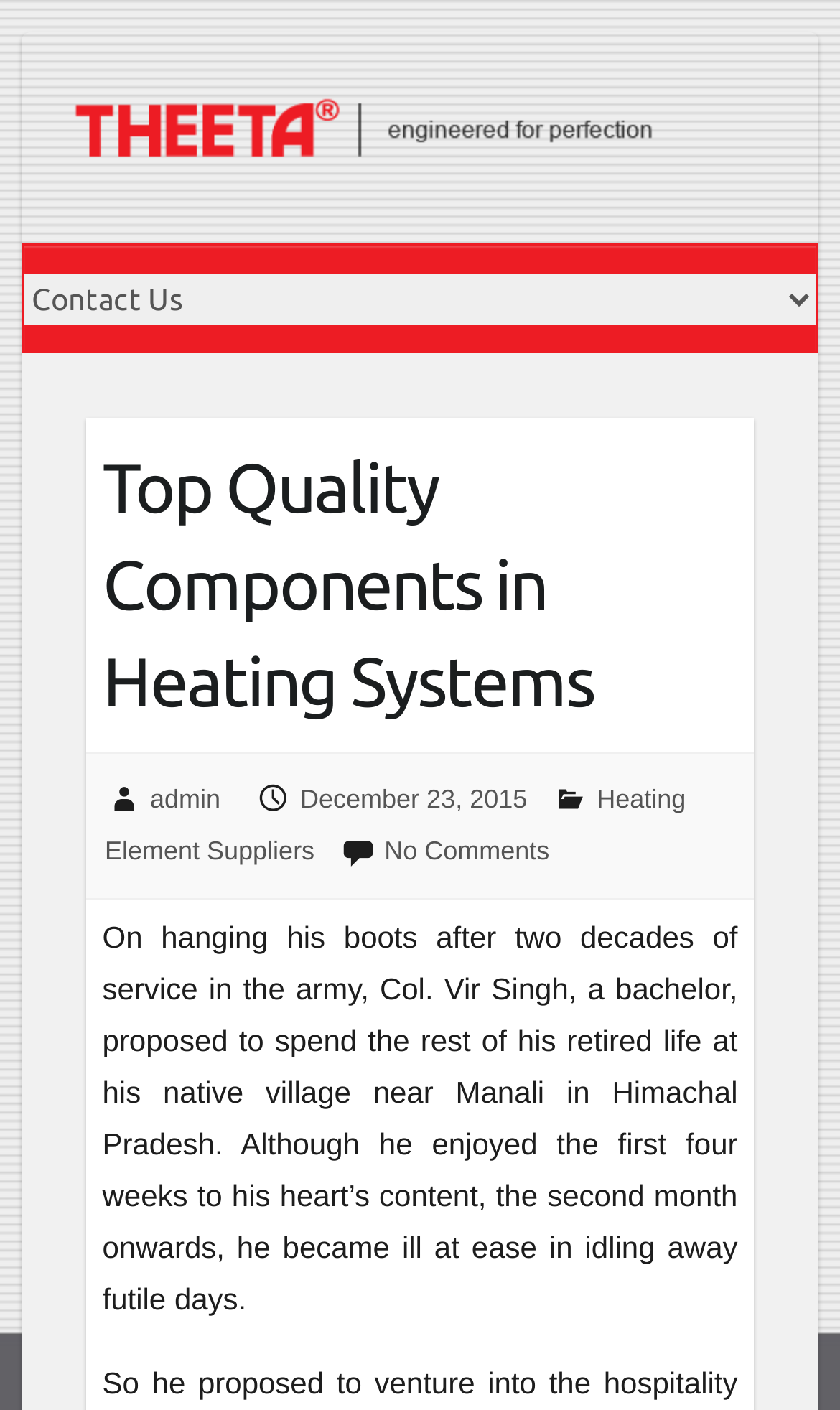Identify the bounding box coordinates for the UI element that matches this description: "December 23, 2015".

[0.357, 0.556, 0.628, 0.577]